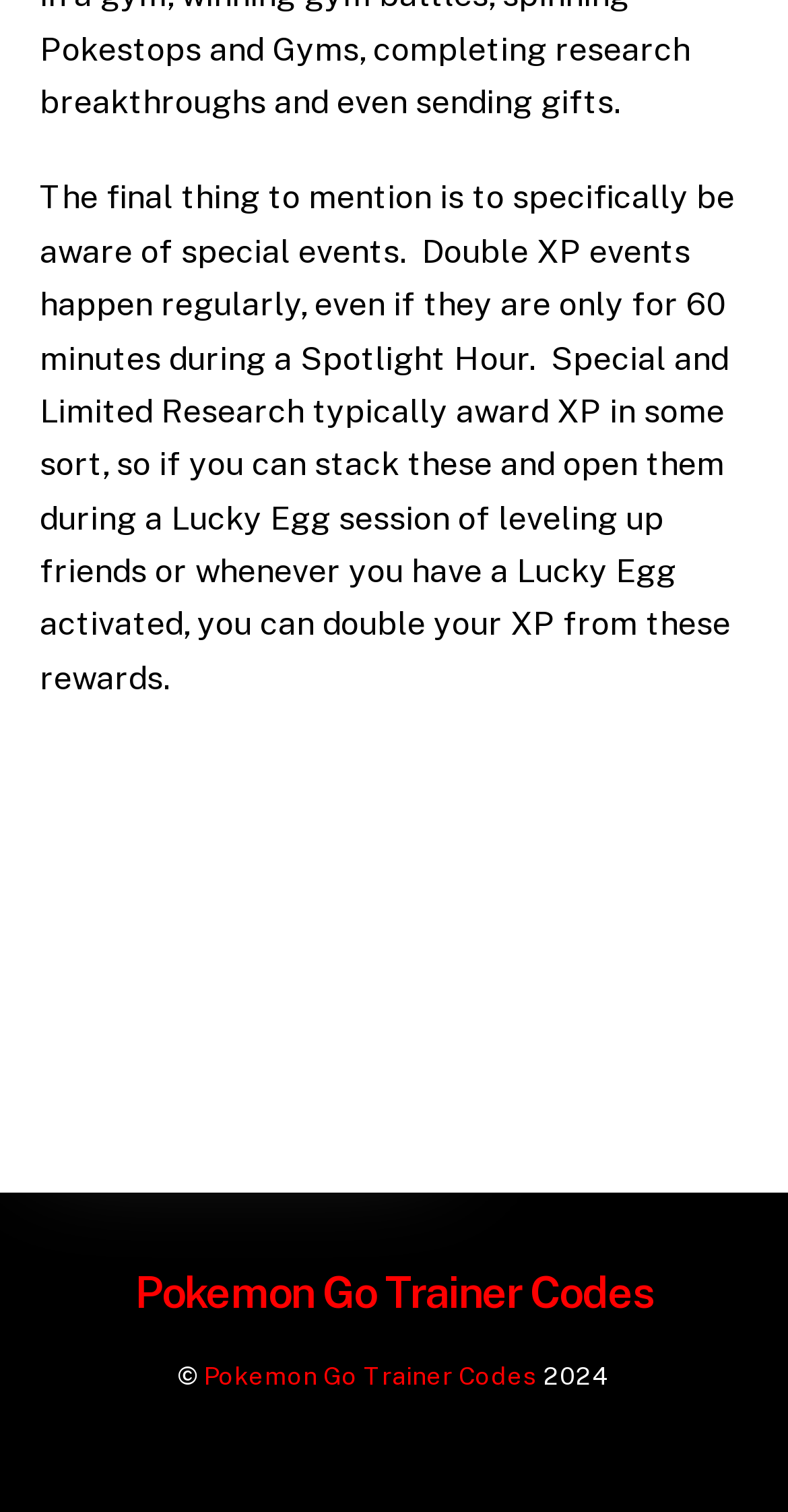Given the element description: "Pokemon Go Trainer Codes", predict the bounding box coordinates of this UI element. The coordinates must be four float numbers between 0 and 1, given as [left, top, right, bottom].

[0.171, 0.837, 0.829, 0.872]